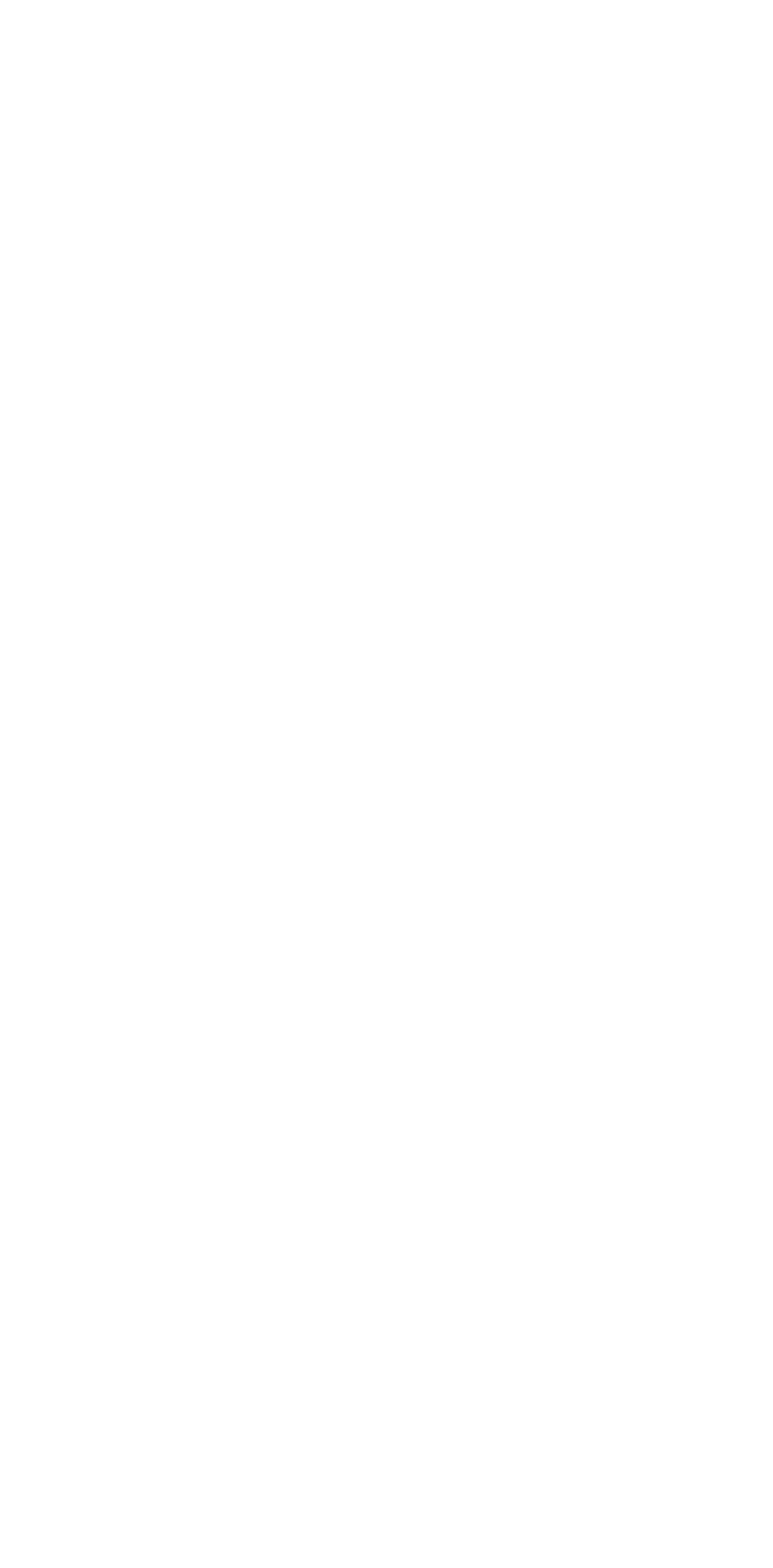Pinpoint the bounding box coordinates of the area that must be clicked to complete this instruction: "Click on MX AND OFF-ROAD TOURS".

[0.286, 0.063, 0.688, 0.083]